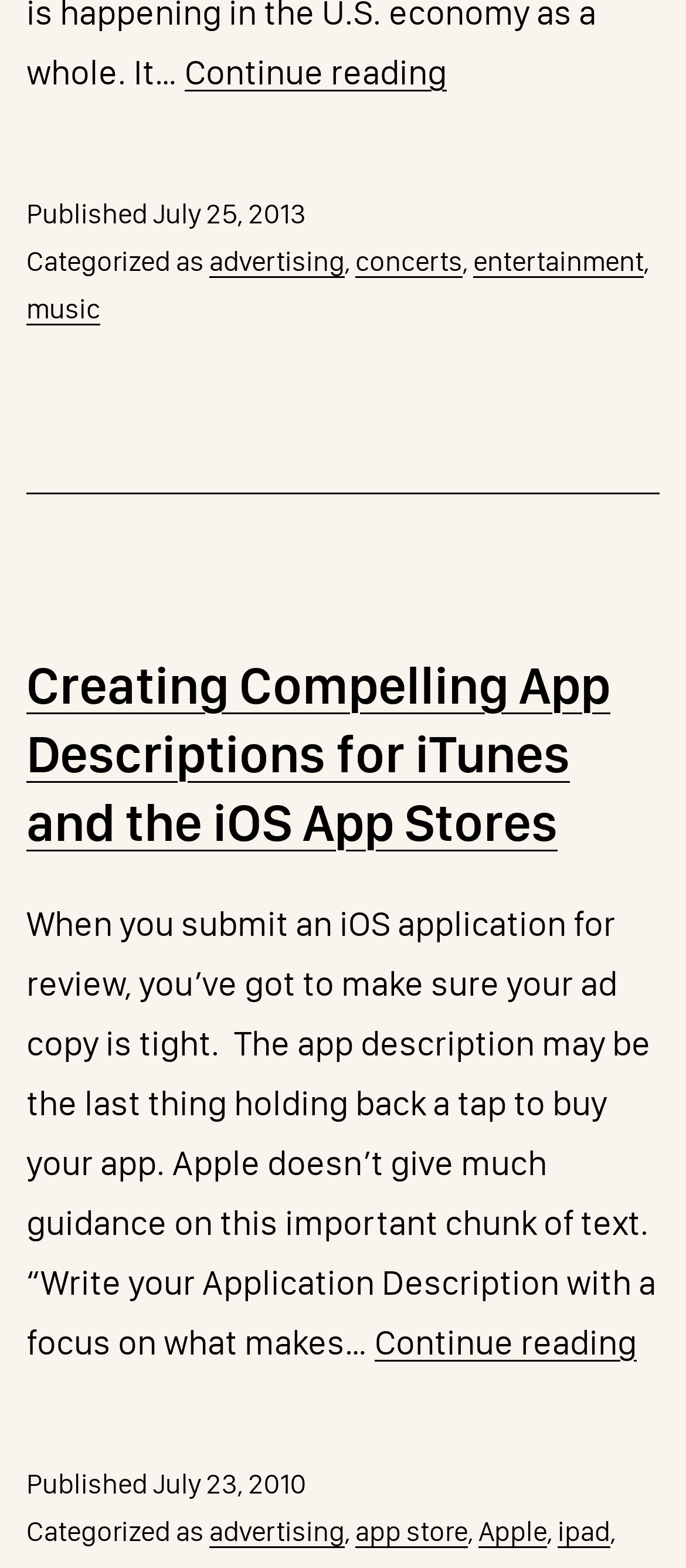Could you find the bounding box coordinates of the clickable area to complete this instruction: "View article about Creating Compelling App Descriptions for iTunes and the iOS App Stores"?

[0.038, 0.416, 0.962, 0.547]